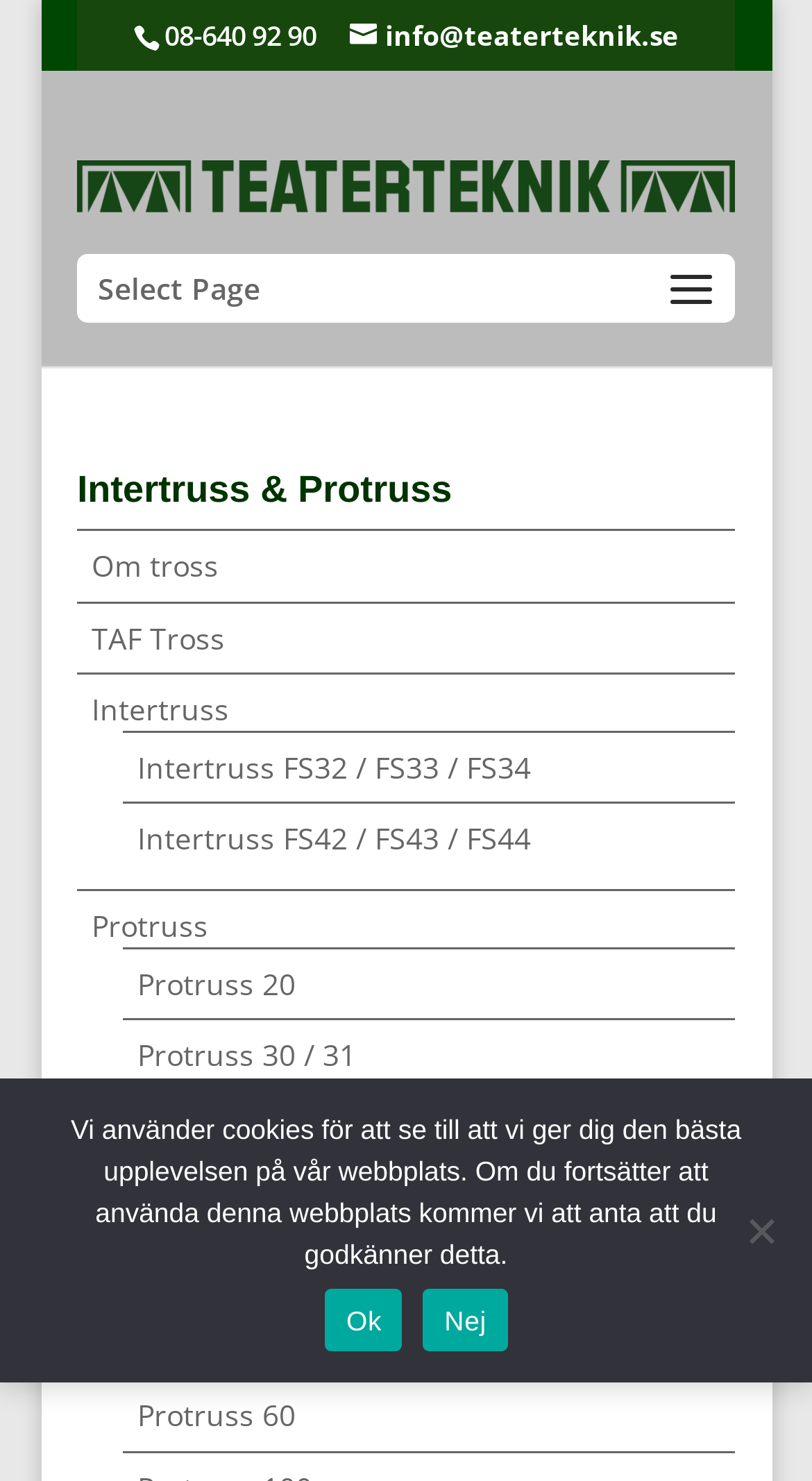Present a detailed account of what is displayed on the webpage.

The webpage appears to be a product catalog or information page for TEATERTEKNIK AB, a company that provides theatrical equipment and services. At the top of the page, there is a header section with the company's name, phone number, and email address. Below the header, there is a main navigation menu with links to different product categories, including Intertruss and Protruss.

The main content area is divided into sections, with headings and links to specific products. There are multiple links to different types of Protruss products, including Protruss 20, 30, 31, 40, 41, 36, and 50. Each link is positioned below the previous one, creating a vertical list of options.

To the right of the main content area, there is a section with a static text block that describes the products offered by the company. Below this text block, there is a link to dismiss a notification or alert.

At the bottom of the page, there is a cookie notice dialog box that informs users about the company's cookie policy. The dialog box contains a message, an "Ok" button, and a "No" button. The "No" button is also duplicated as a separate element outside of the dialog box.

There is an image of the company's logo at the top of the page, which is likely the TEATERTEKNIK AB logo. Overall, the webpage appears to be a product information page with a focus on providing links to different product categories and descriptions.